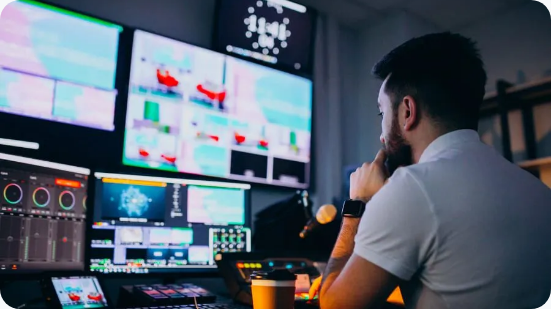Give an in-depth description of the image.

In this captivating image, a focused man is seated in front of an array of high-tech screens that display various video feeds and data analytics, indicative of a working environment in the entertainment sector. He rests his chin on his hand, deep in thought, perhaps analyzing the live outputs or preparing for an upcoming production task. The control panel in front of him showcases an assortment of buttons and dials, emphasizing the technical complexity of his role. A takeaway coffee cup sits within reach, suggesting a busy work schedule. This scene encapsulates the dynamic nature of behind-the-scenes operations in the entertainment industry, where seamless coordination and timely execution are paramount.